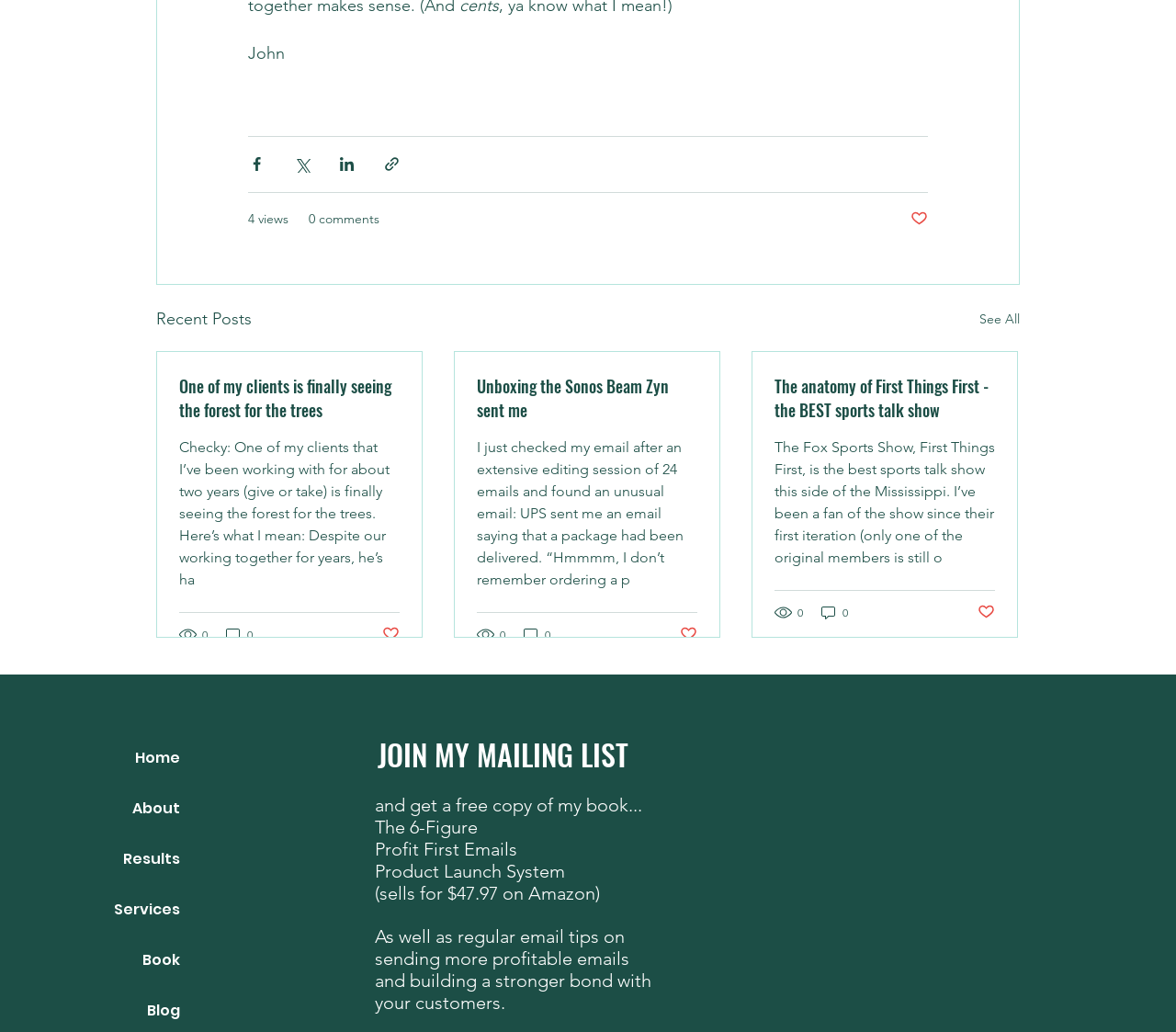Pinpoint the bounding box coordinates of the clickable element to carry out the following instruction: "Share via Facebook."

[0.211, 0.151, 0.226, 0.168]